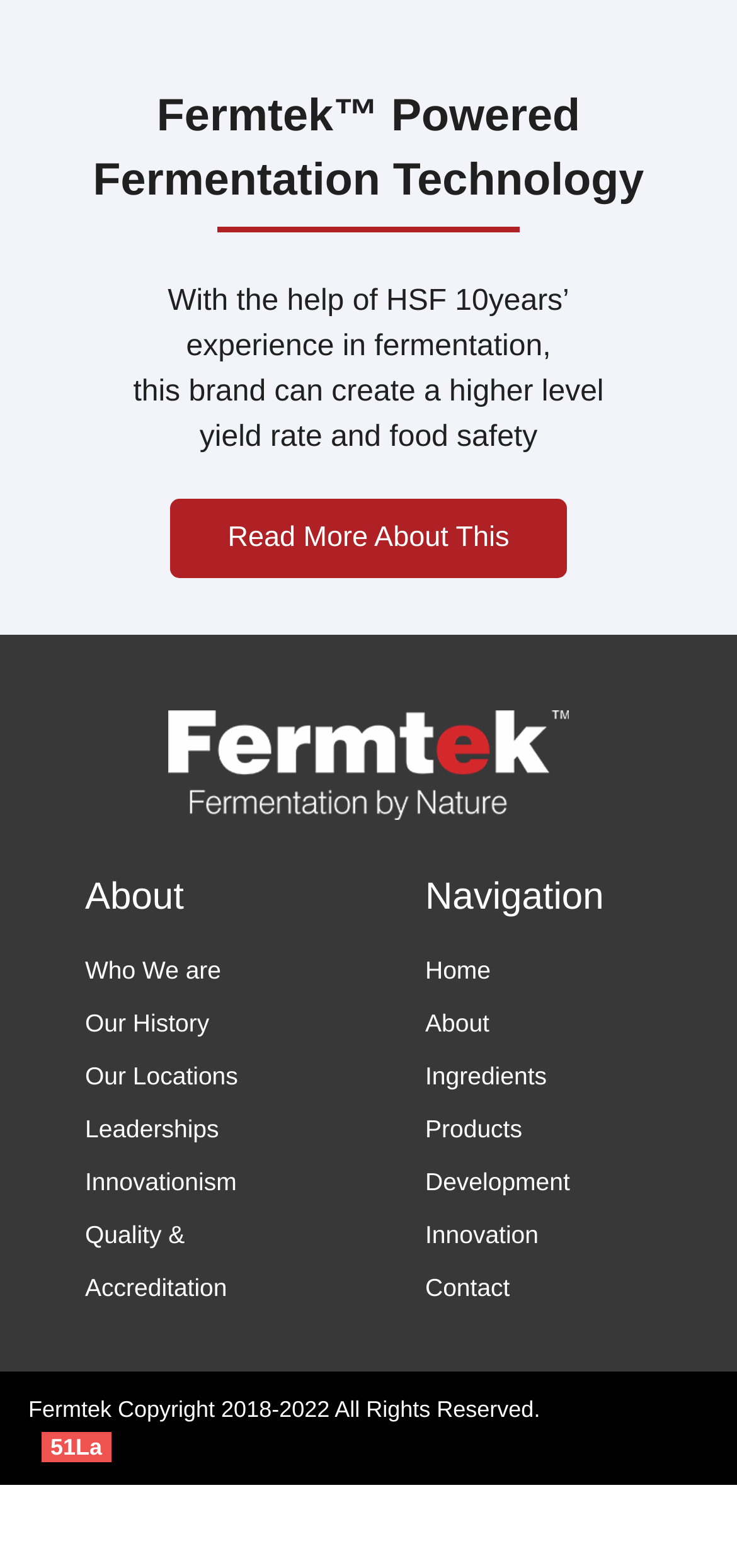Locate the bounding box coordinates of the element you need to click to accomplish the task described by this instruction: "Visit 51La".

[0.056, 0.915, 0.151, 0.932]